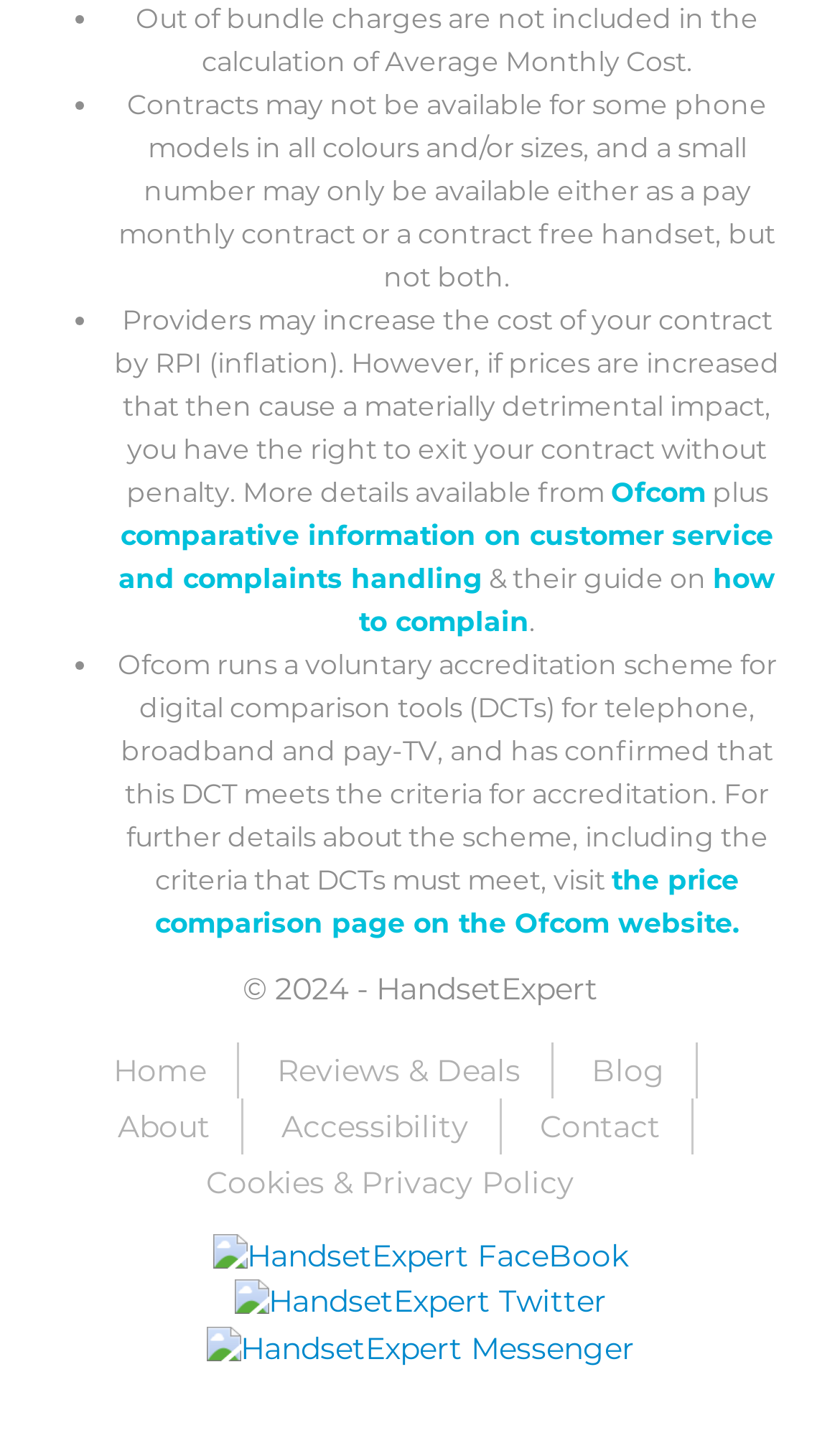Using the provided element description "Ofcom", determine the bounding box coordinates of the UI element.

[0.727, 0.326, 0.84, 0.348]